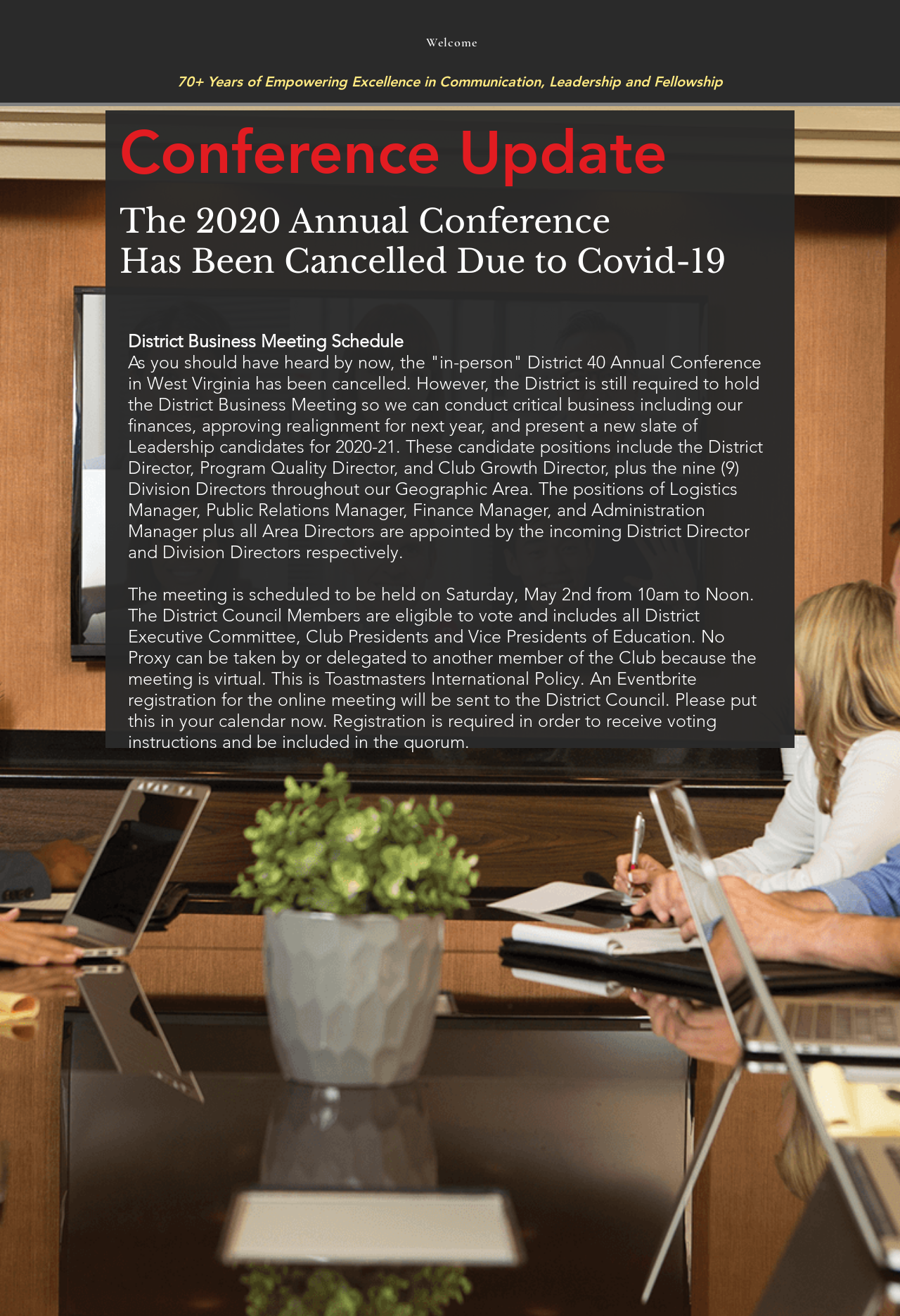Refer to the image and provide a thorough answer to this question:
What is the theme of the 2020 conference?

Based on the webpage content, it is clear that the 2020 conference is related to Toastmasters, which is an organization focused on empowering excellence in communication, leadership, and fellowship.